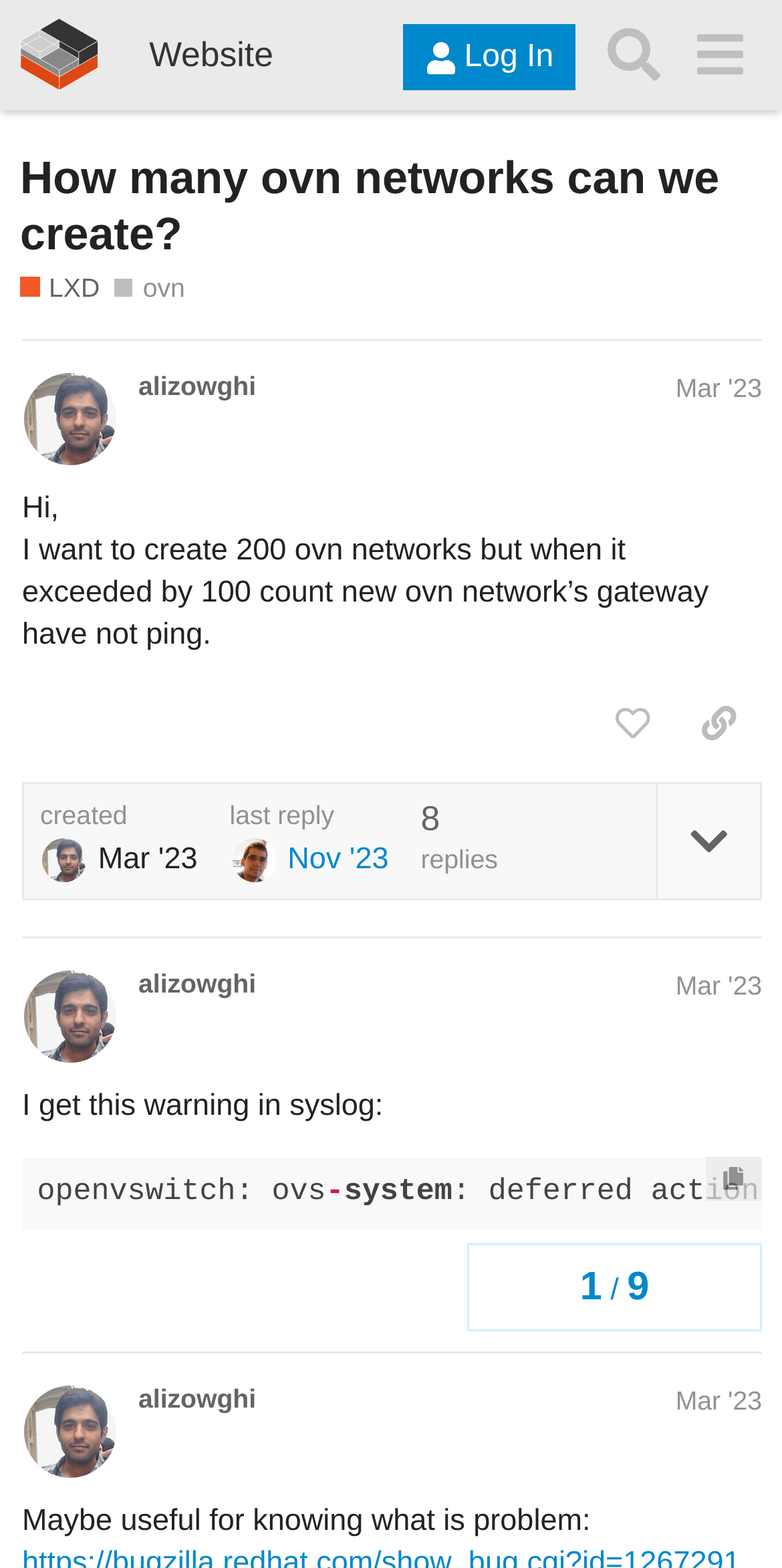What is the purpose of the button 'copy code to clipboard'?
Using the image provided, answer with just one word or phrase.

to copy code